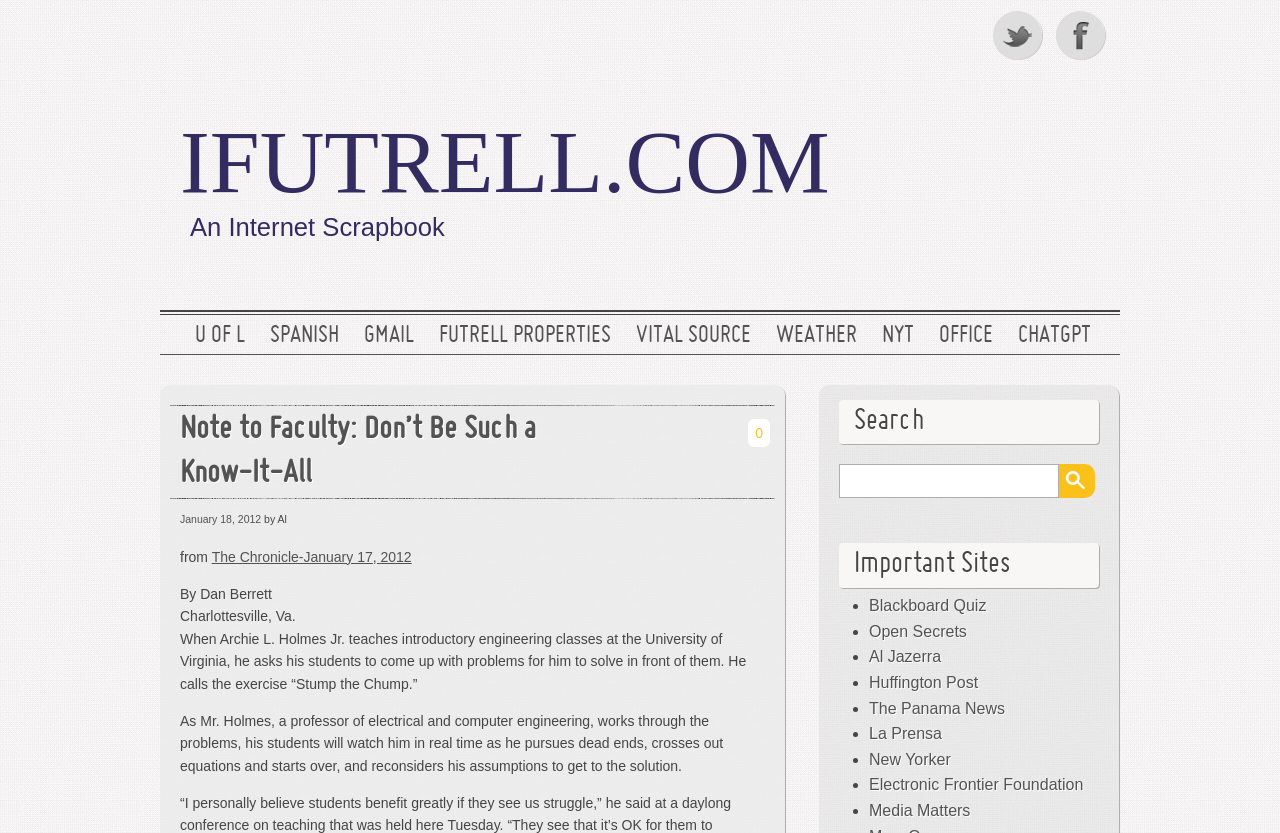Please predict the bounding box coordinates of the element's region where a click is necessary to complete the following instruction: "Visit Twitter". The coordinates should be represented by four float numbers between 0 and 1, i.e., [left, top, right, bottom].

[0.775, 0.012, 0.817, 0.072]